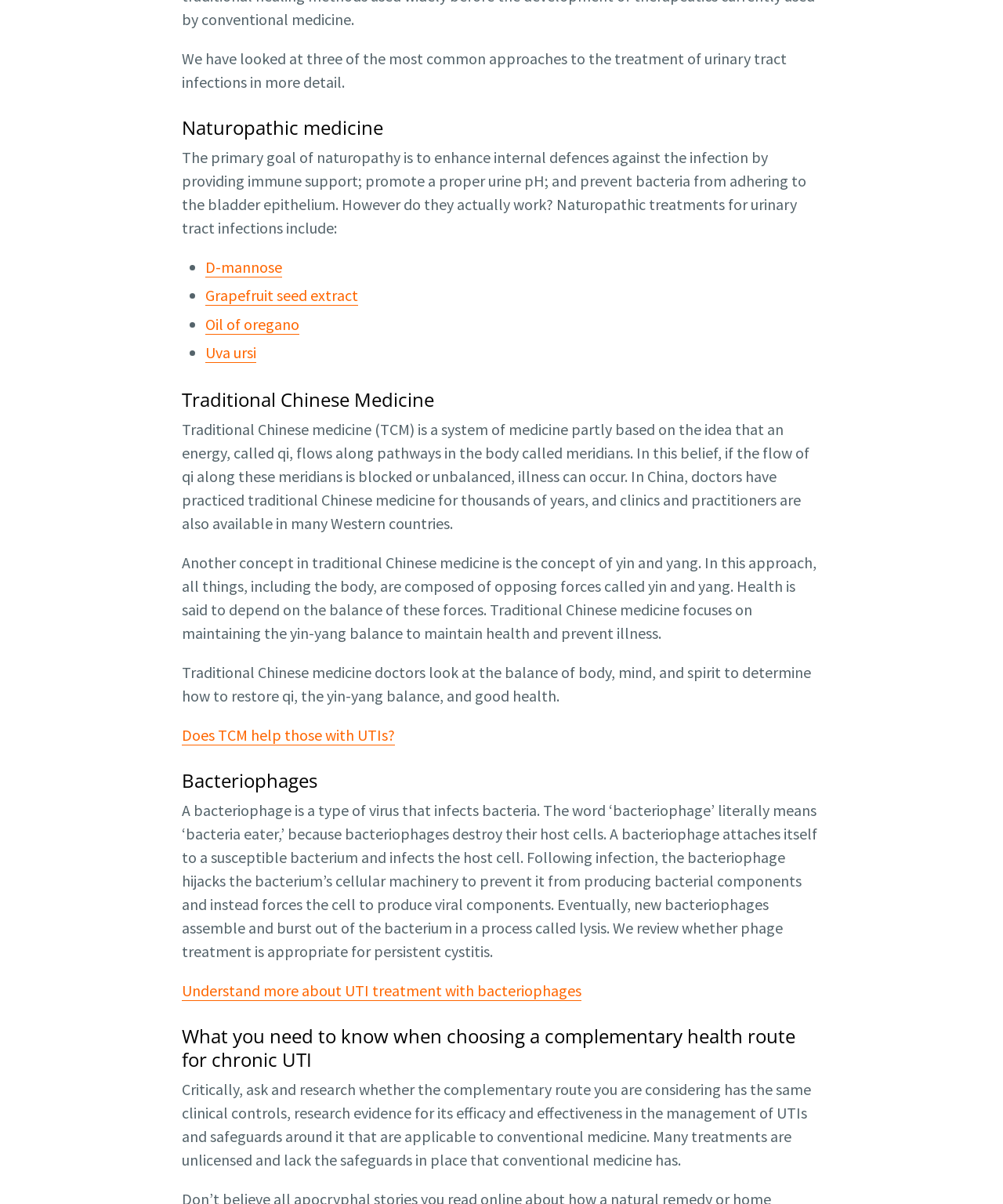Give a short answer to this question using one word or a phrase:
What should one consider when choosing a complementary health route?

Clinical controls and research evidence